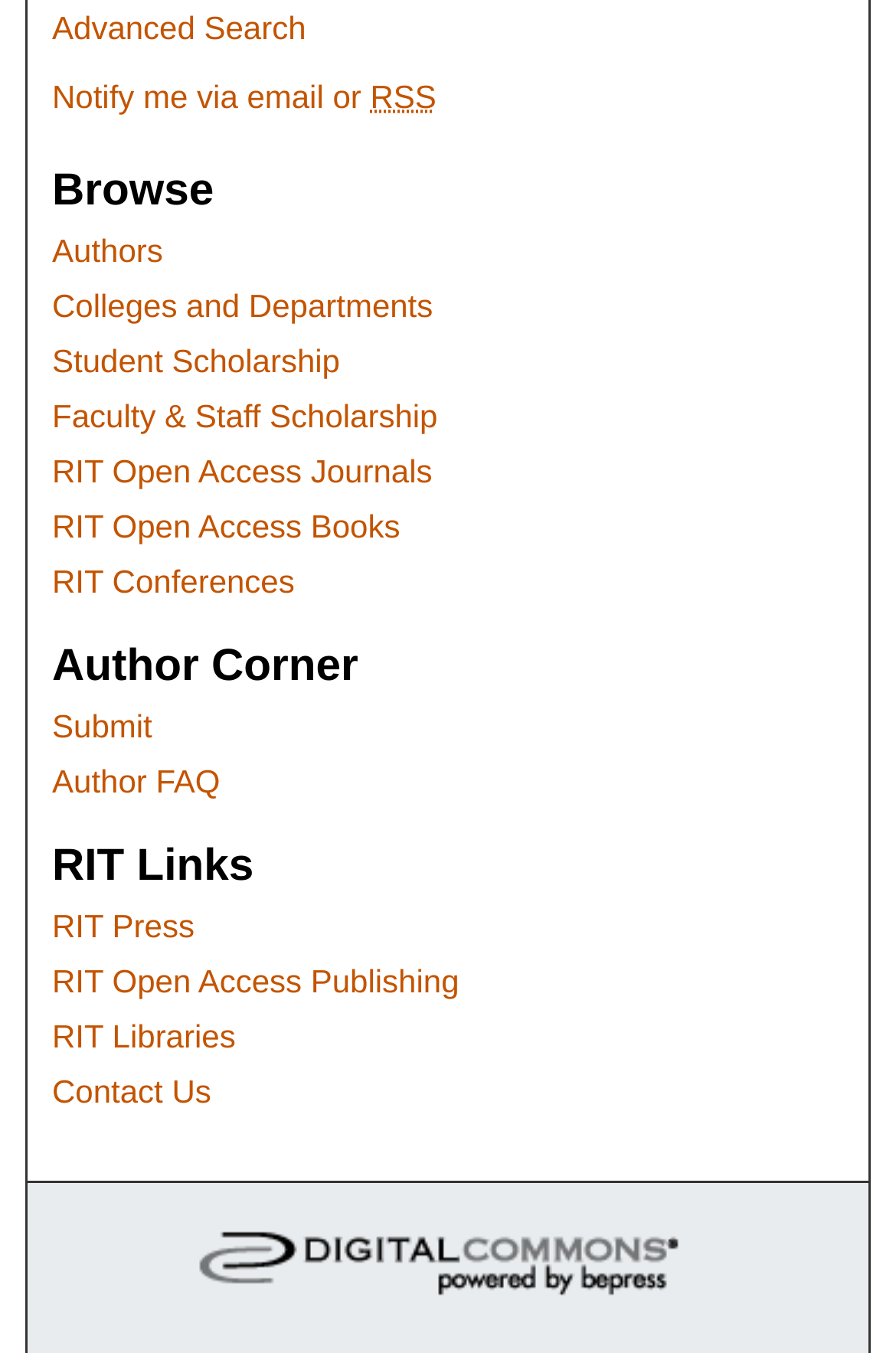Show me the bounding box coordinates of the clickable region to achieve the task as per the instruction: "Submit a scholarship".

[0.058, 0.484, 0.942, 0.511]